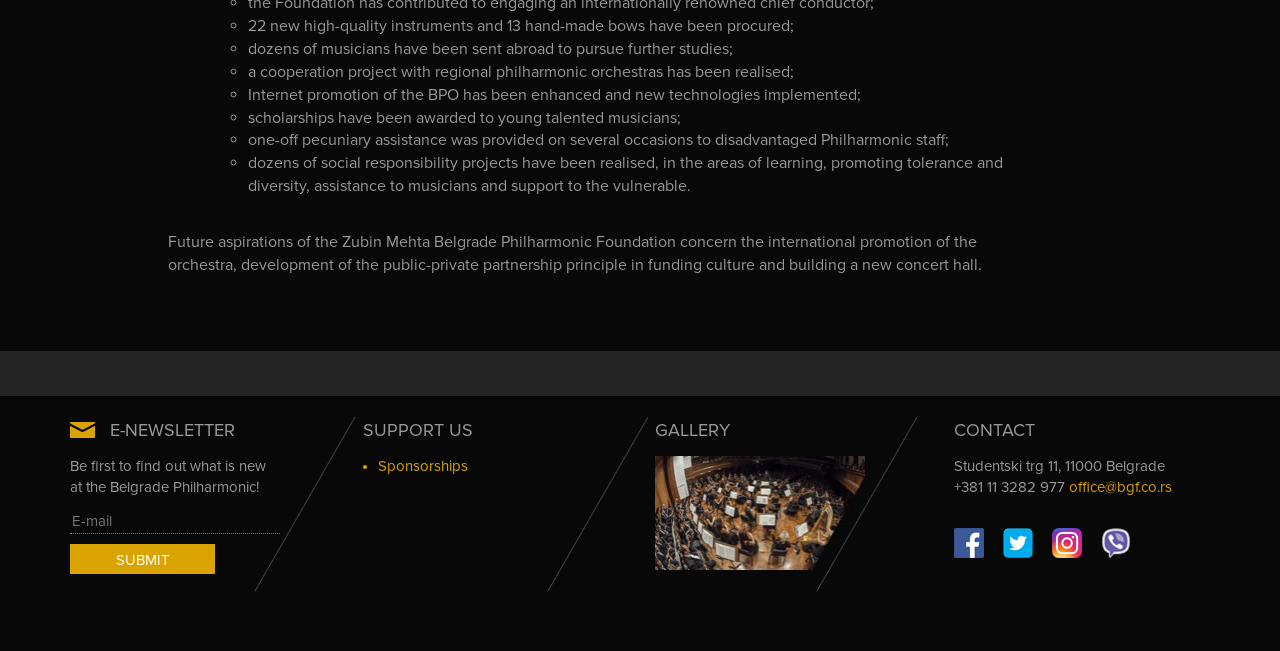Refer to the element description name="your-email" placeholder="E-mail" and identify the corresponding bounding box in the screenshot. Format the coordinates as (top-left x, top-left y, bottom-right x, bottom-right y) with values in the range of 0 to 1.

[0.055, 0.784, 0.286, 0.821]